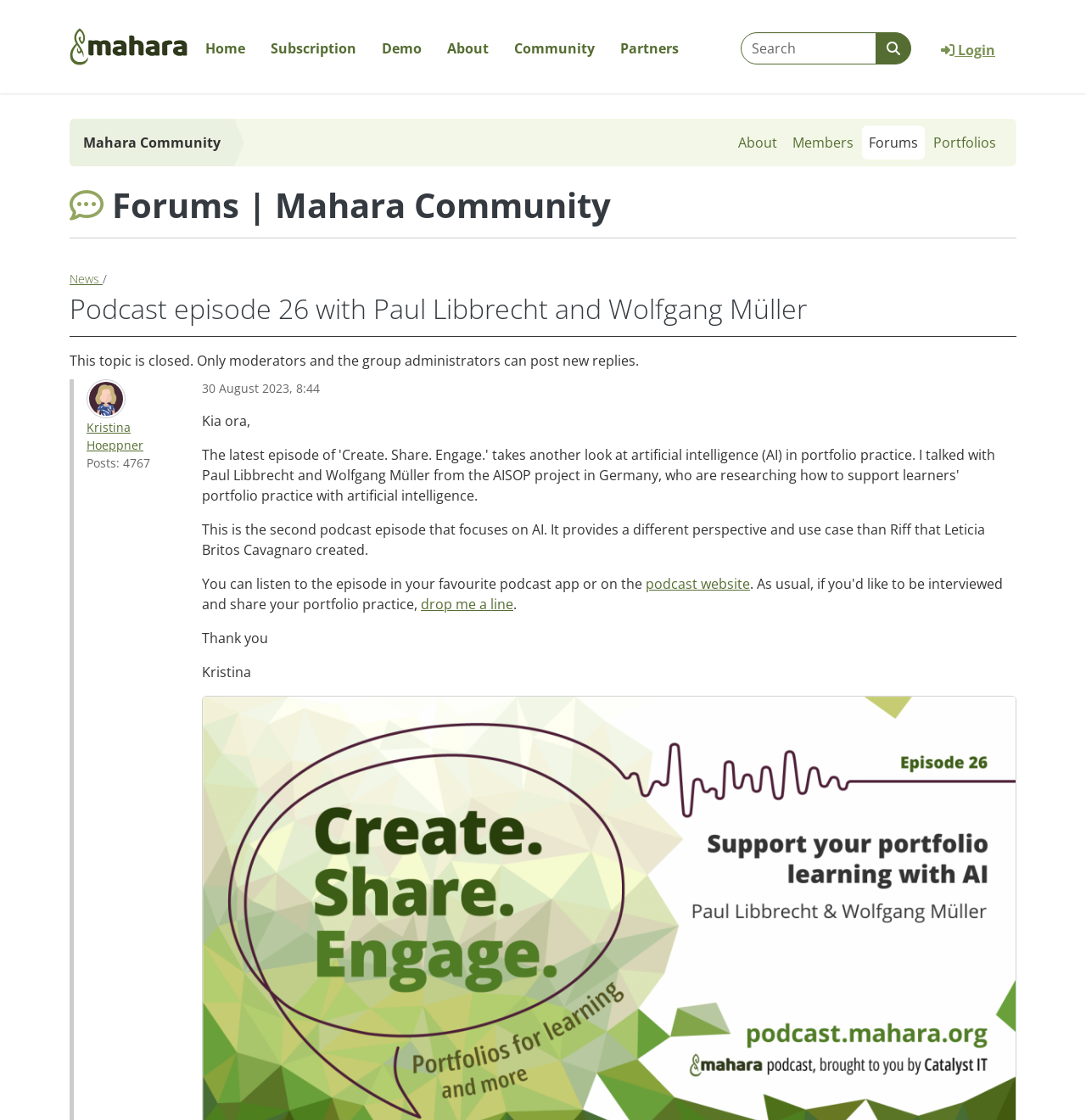Identify the bounding box coordinates of the clickable section necessary to follow the following instruction: "Listen to the podcast episode". The coordinates should be presented as four float numbers from 0 to 1, i.e., [left, top, right, bottom].

[0.186, 0.817, 0.936, 0.833]